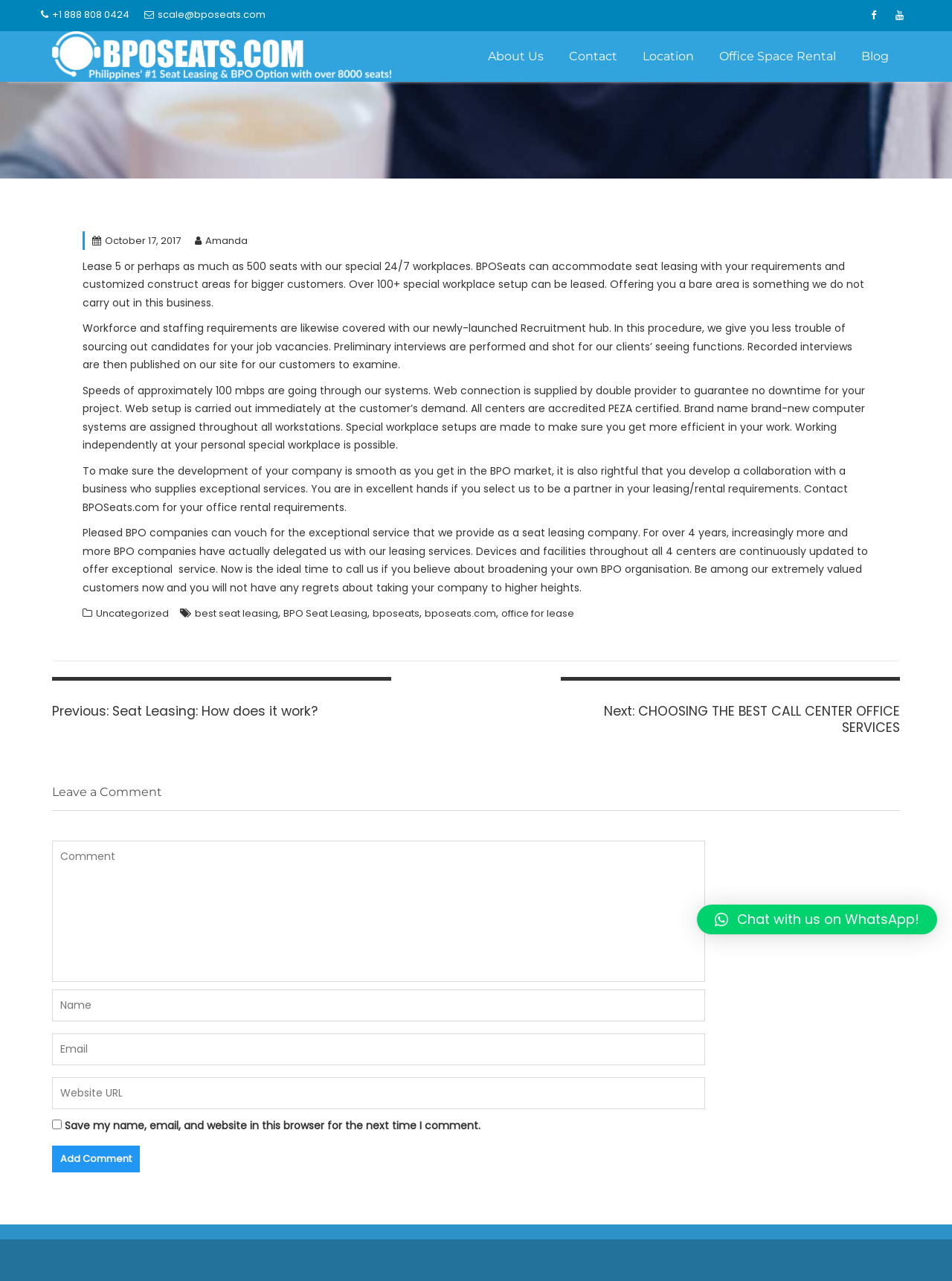Indicate the bounding box coordinates of the clickable region to achieve the following instruction: "Call the phone number."

[0.043, 0.005, 0.136, 0.018]